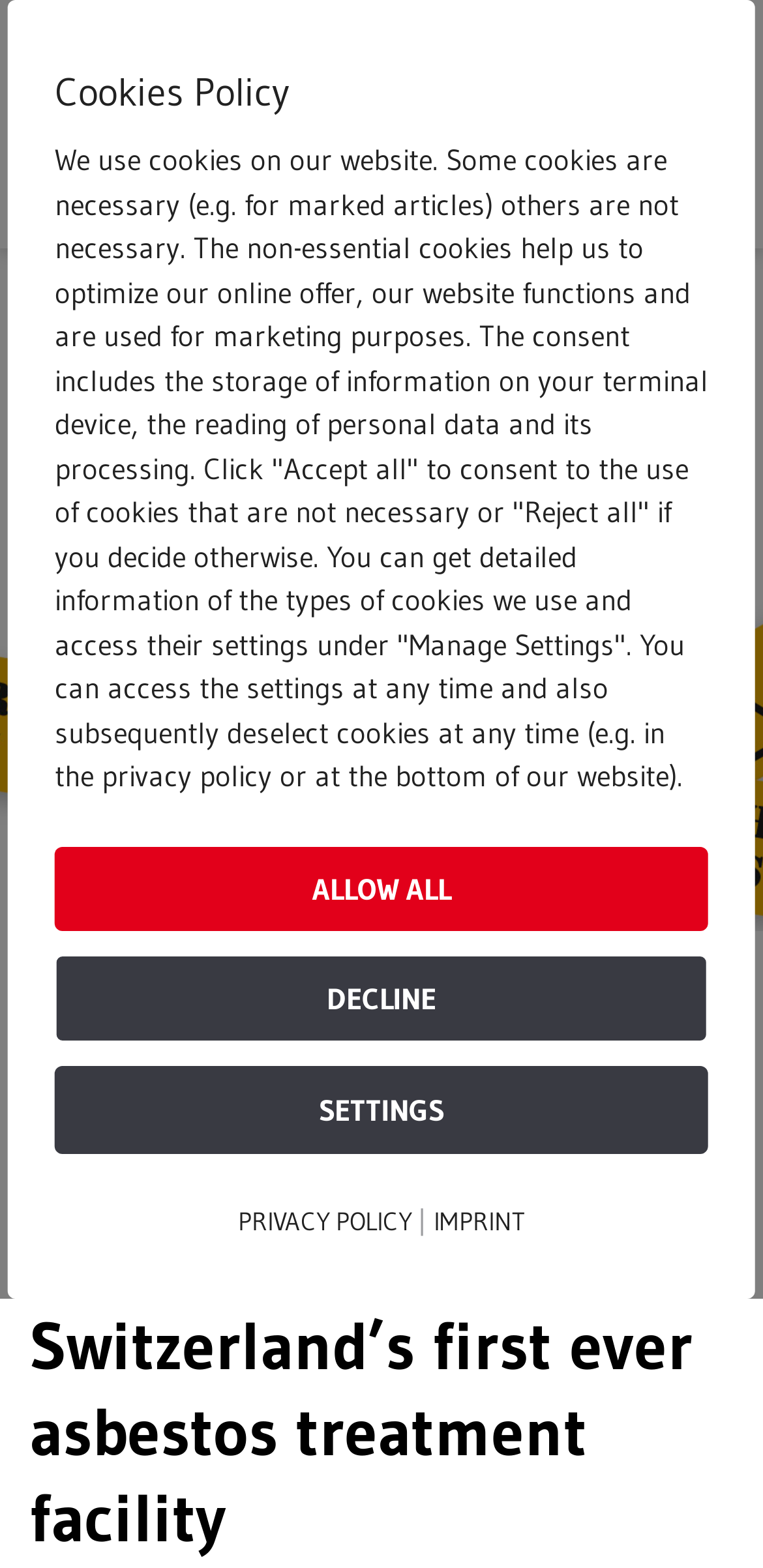Identify the bounding box for the UI element described as: "Ad: Coworking Software". Ensure the coordinates are four float numbers between 0 and 1, formatted as [left, top, right, bottom].

None